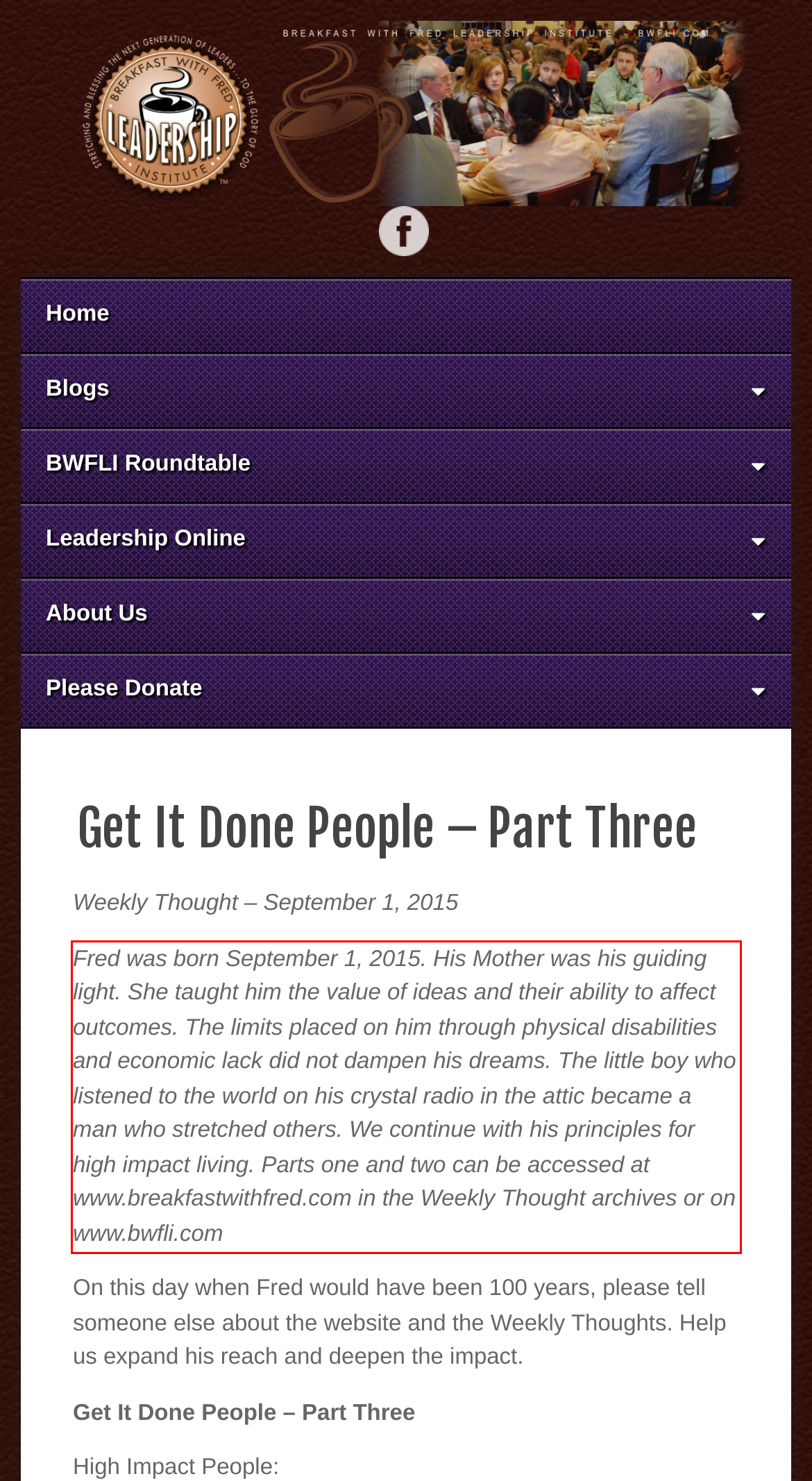From the provided screenshot, extract the text content that is enclosed within the red bounding box.

Fred was born September 1, 2015. His Mother was his guiding light. She taught him the value of ideas and their ability to affect outcomes. The limits placed on him through physical disabilities and economic lack did not dampen his dreams. The little boy who listened to the world on his crystal radio in the attic became a man who stretched others. We continue with his principles for high impact living. Parts one and two can be accessed at www.breakfastwithfred.com in the Weekly Thought archives or on www.bwfli.com